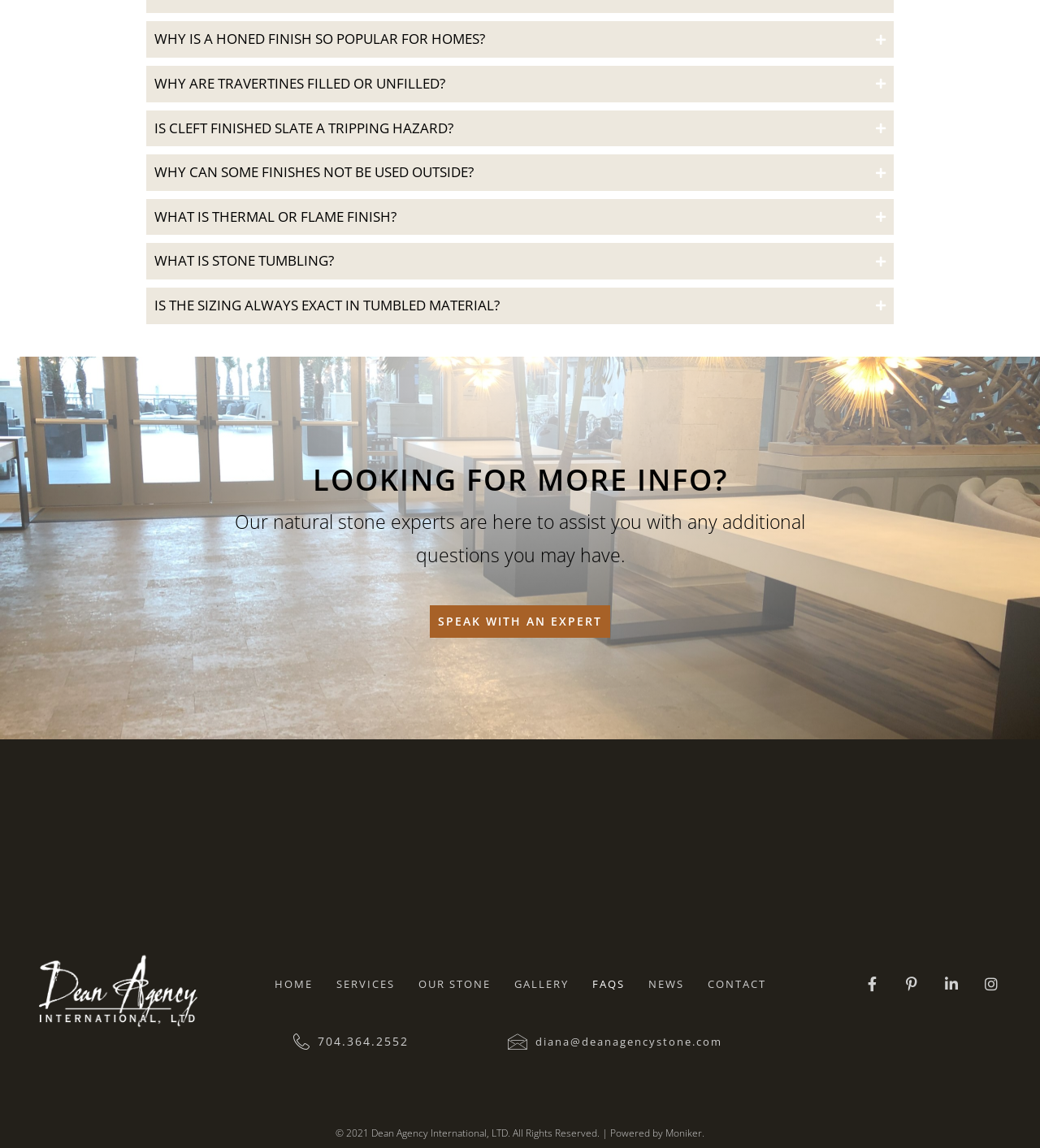Identify the bounding box coordinates for the element you need to click to achieve the following task: "Click the 'CONTACT' link". The coordinates must be four float values ranging from 0 to 1, formatted as [left, top, right, bottom].

[0.669, 0.843, 0.747, 0.872]